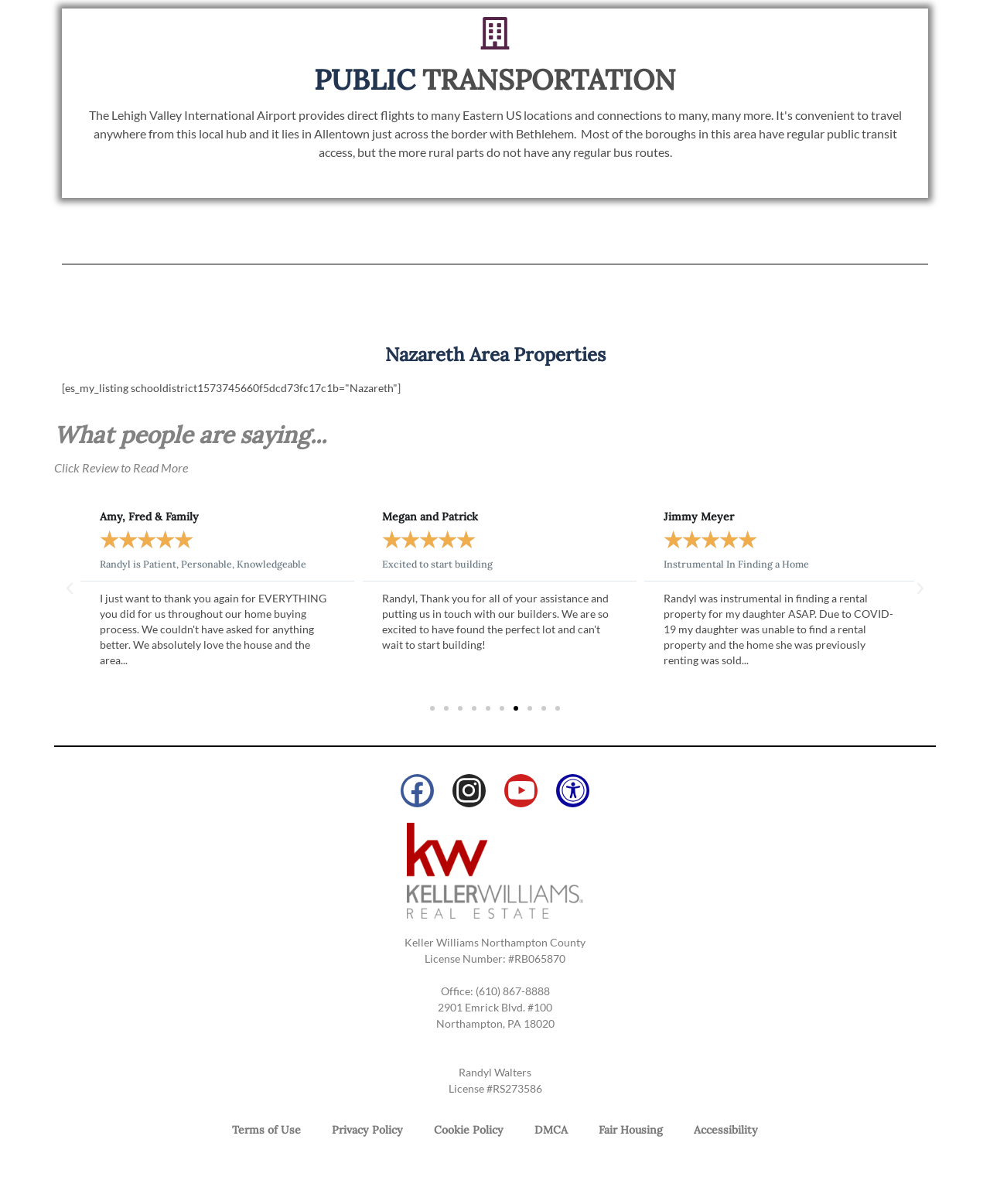Give a concise answer of one word or phrase to the question: 
What is the name of the real estate company?

Keller Williams Northampton County